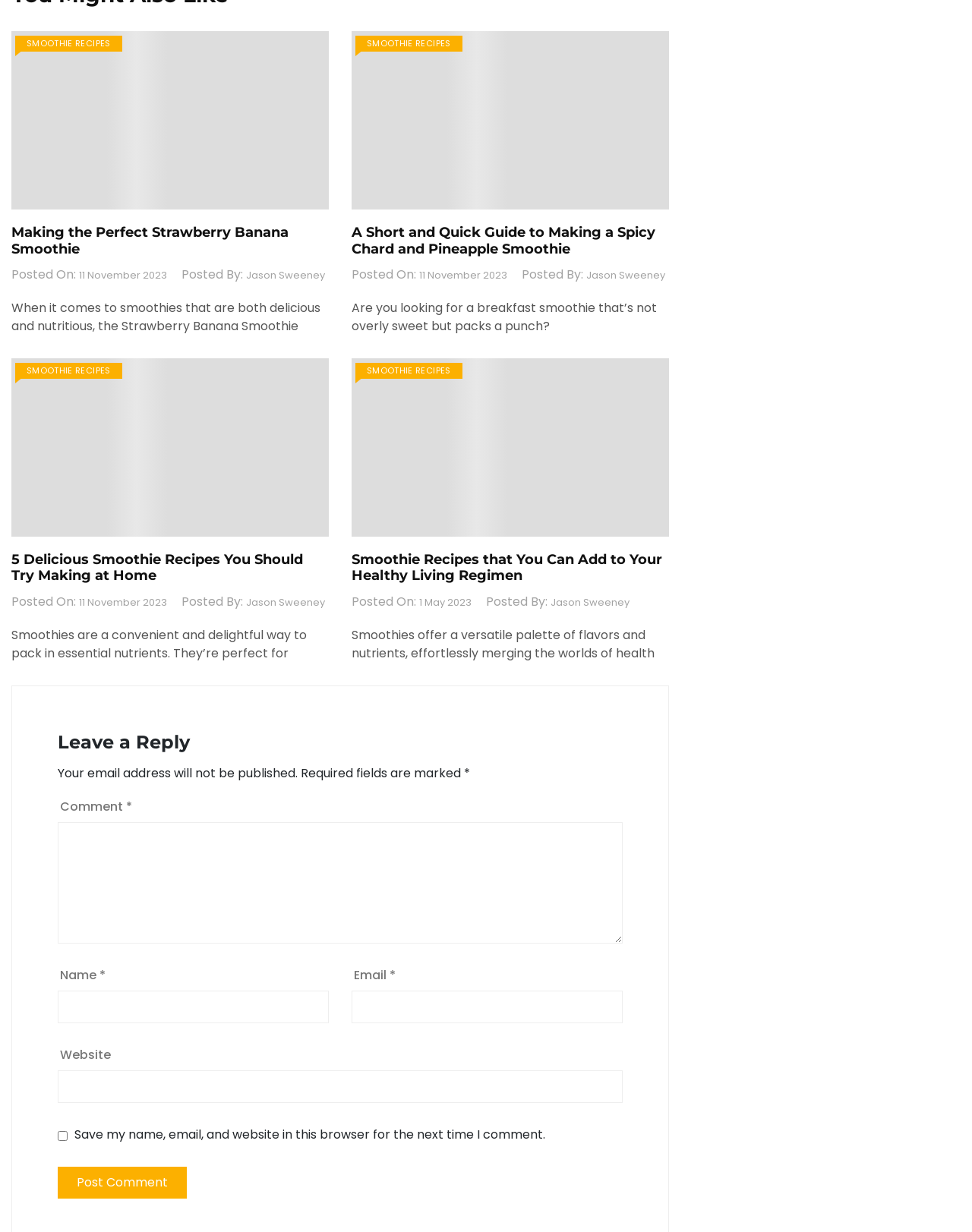Provide a brief response using a word or short phrase to this question:
How many fields are required to be filled in the comment form?

3